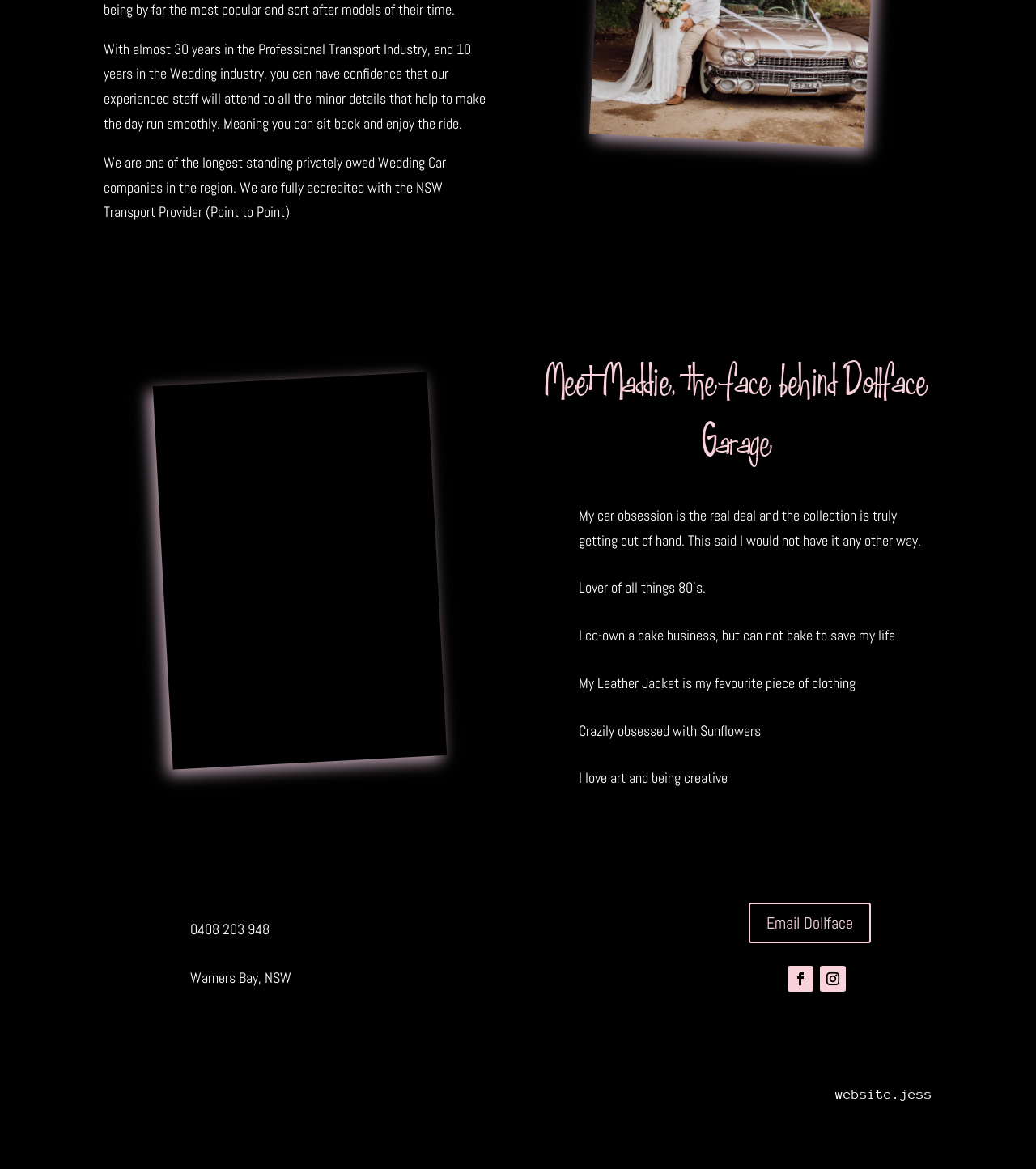Can you look at the image and give a comprehensive answer to the question:
What is Maddie's favorite piece of clothing?

Based on the text 'My Leather Jacket is my favourite piece of clothing', it can be inferred that Maddie's favorite piece of clothing is a Leather Jacket.